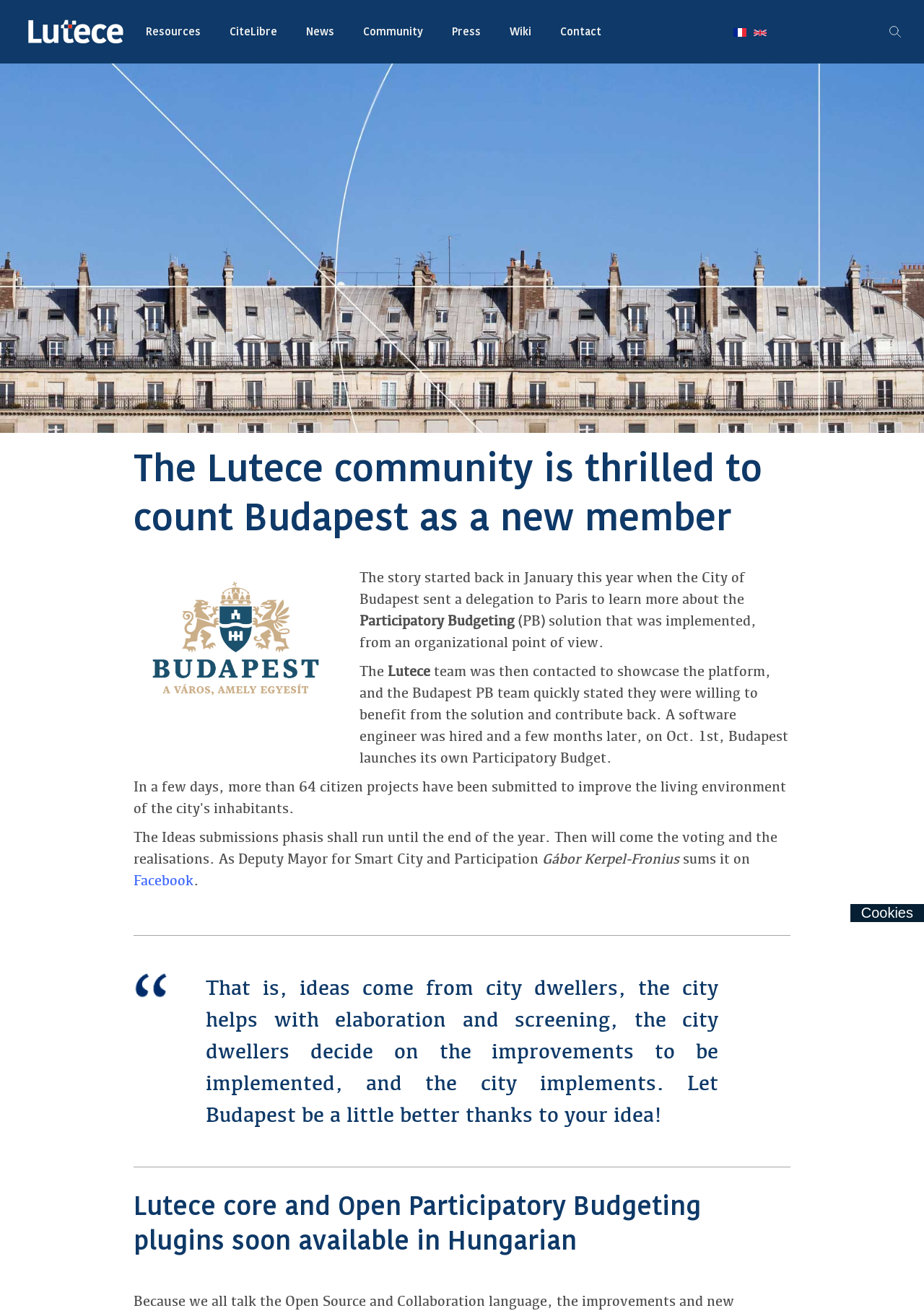What is the name of the Deputy Mayor mentioned in the webpage?
Please use the image to provide an in-depth answer to the question.

The webpage mentions 'Deputy Mayor for Smart City and Participation Gábor Kerpel-Fronius' in the text, indicating that Gábor Kerpel-Fronius is the name of the Deputy Mayor.